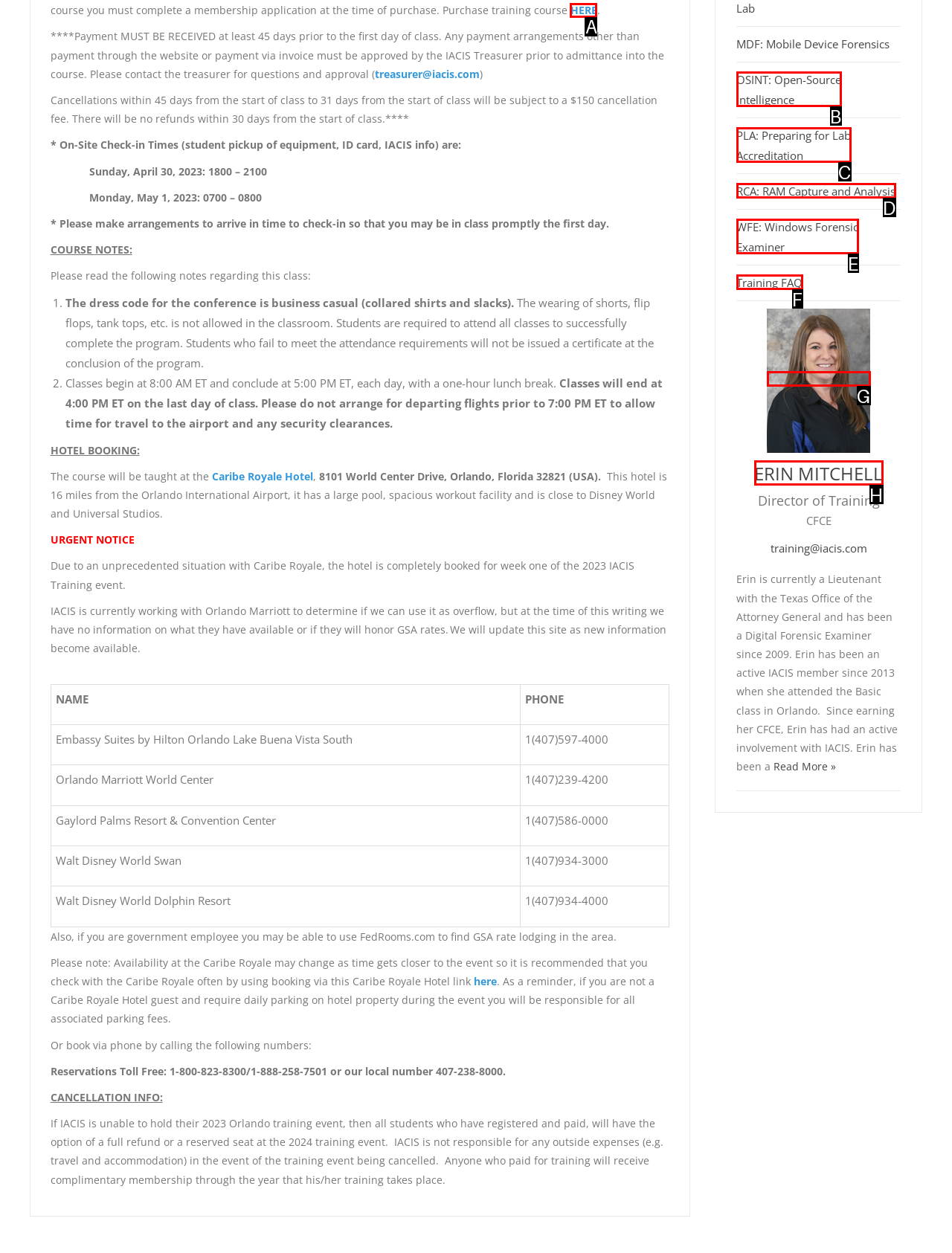Determine which HTML element best fits the description: RCA: RAM Capture and Analysis
Answer directly with the letter of the matching option from the available choices.

D